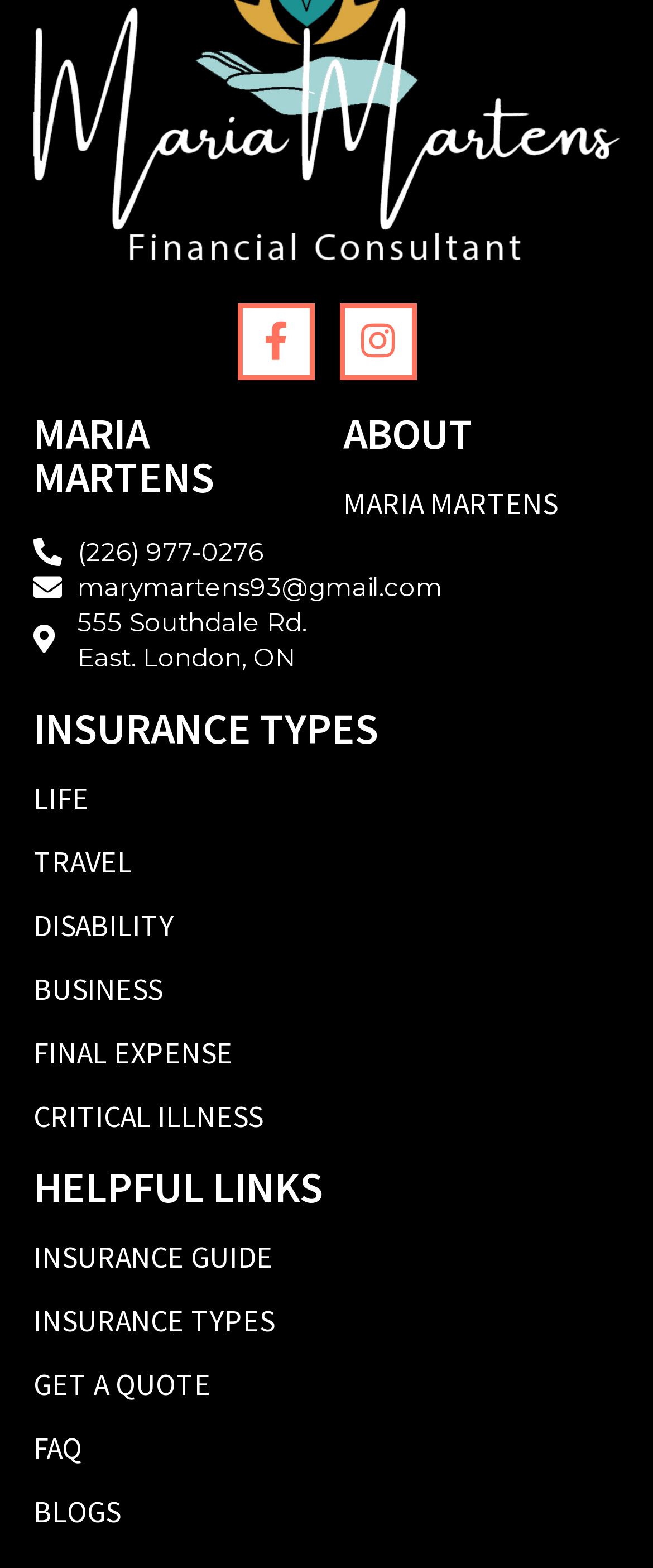Please provide a comprehensive response to the question below by analyzing the image: 
What is the contact email of the insurance agent?

The contact email of the insurance agent can be found in the link element with the text 'marymartens93@gmail.com', which is likely to be the agent's email address.